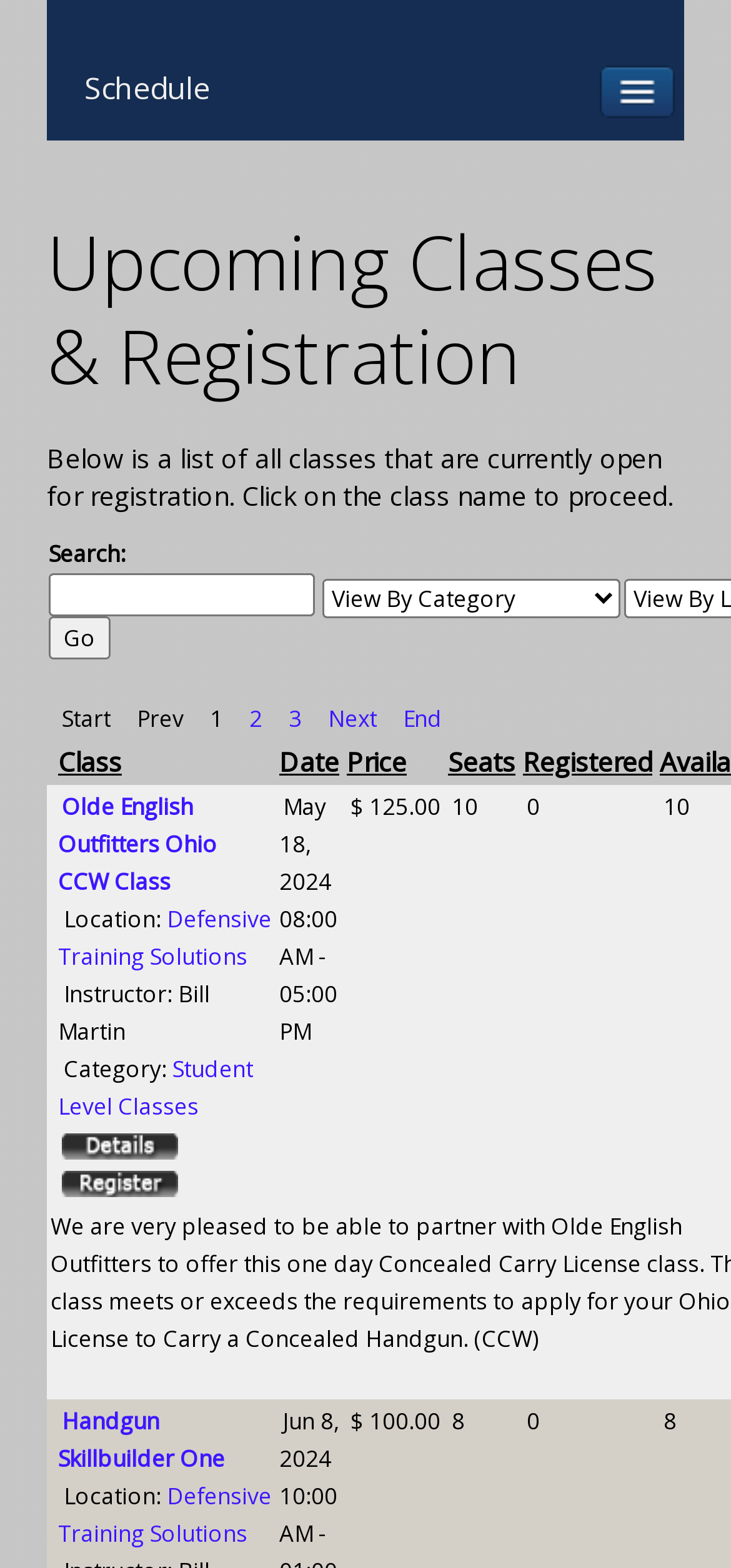Locate the UI element described by Defensive Training Solutions in the provided webpage screenshot. Return the bounding box coordinates in the format (top-left x, top-left y, bottom-right x, bottom-right y), ensuring all values are between 0 and 1.

[0.079, 0.944, 0.372, 0.988]